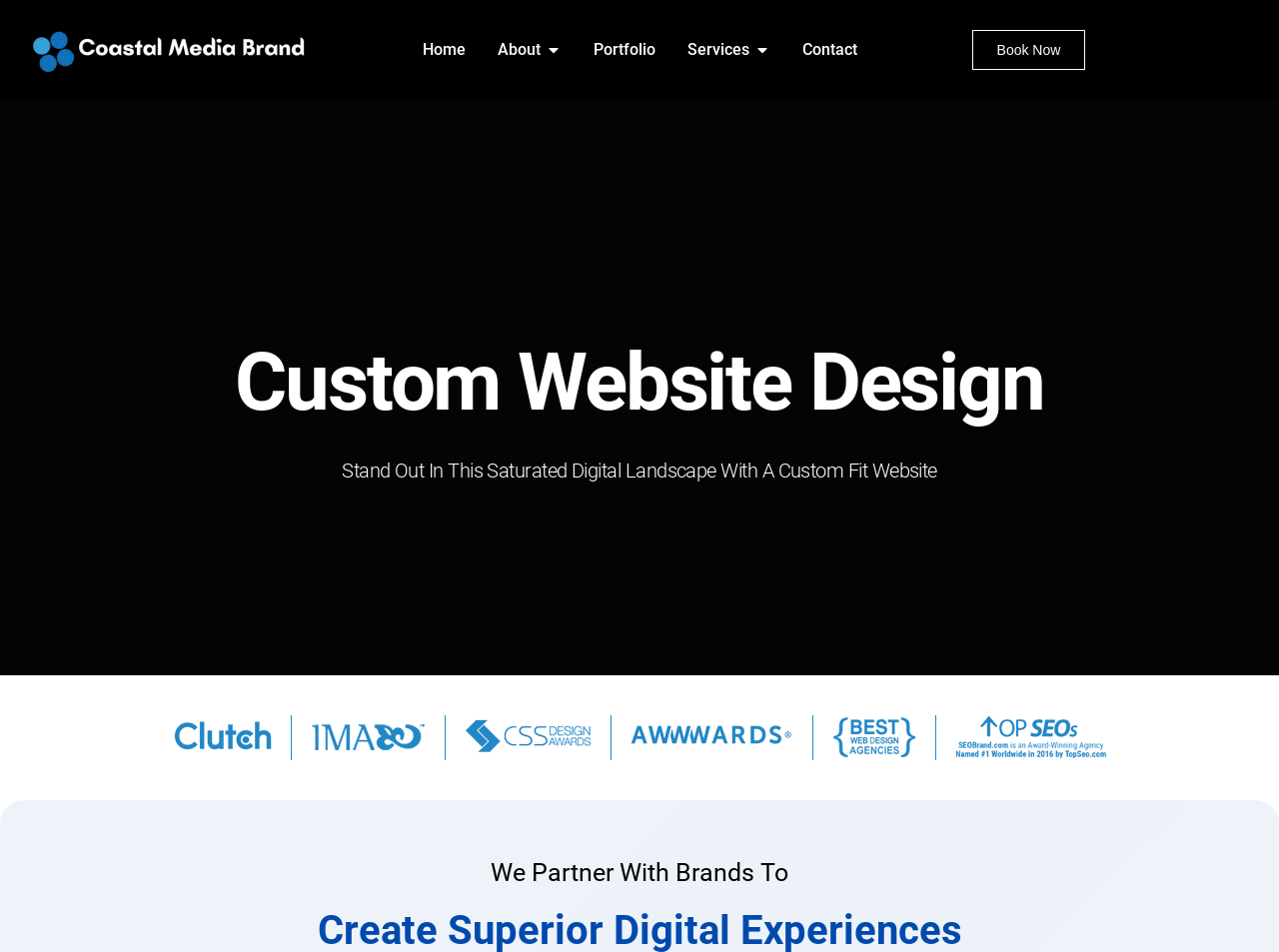Please study the image and answer the question comprehensively:
How many menu items are there in the navigation bar?

I counted the number of link elements under the navigation element with the bounding box coordinates [0.262, 0.031, 0.738, 0.073], and found that there are 5 links: 'Home', 'About', 'Portfolio', 'Services', and 'Contact'.